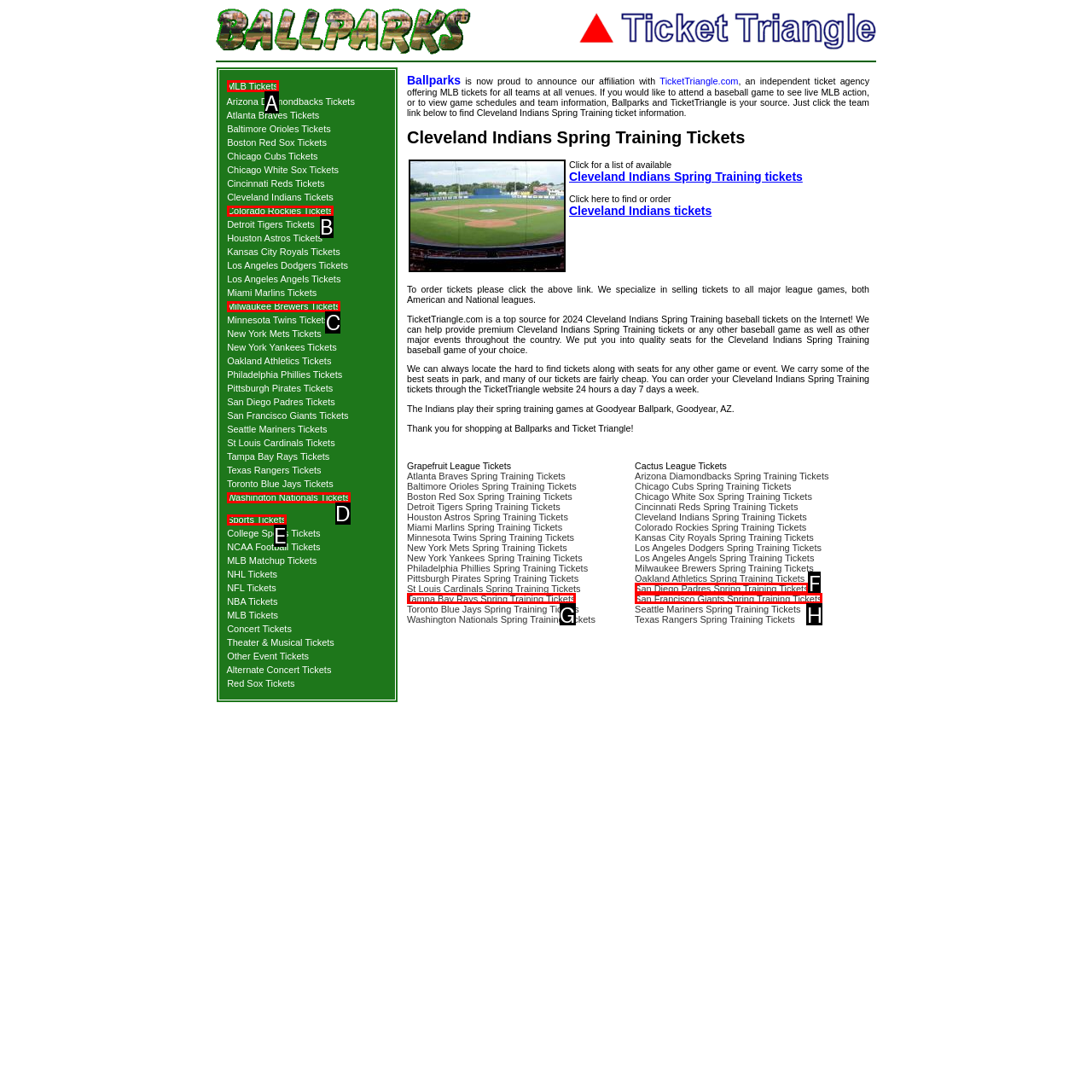Choose the HTML element that needs to be clicked for the given task: click on MLB Tickets Respond by giving the letter of the chosen option.

A